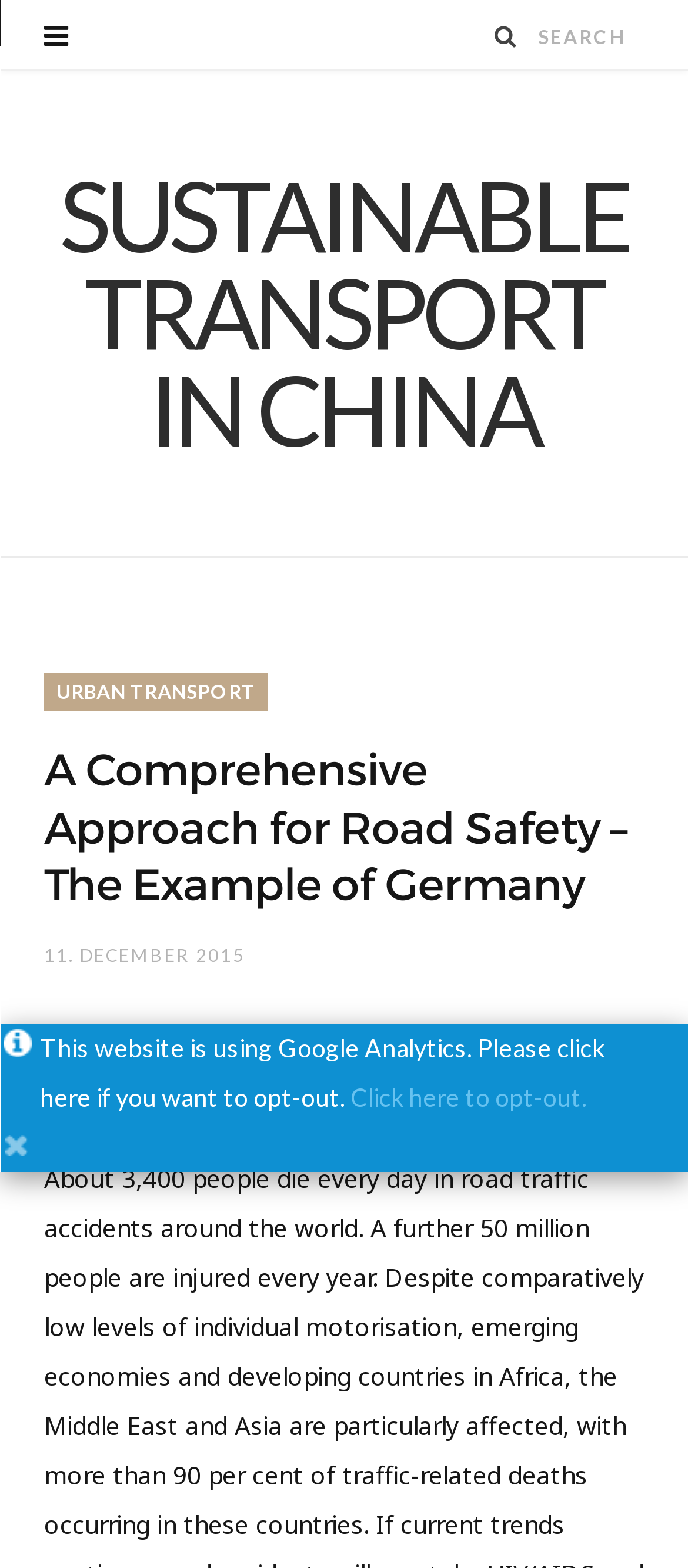Please specify the bounding box coordinates of the clickable section necessary to execute the following command: "Click on the calendar icon".

[0.064, 0.657, 0.167, 0.702]